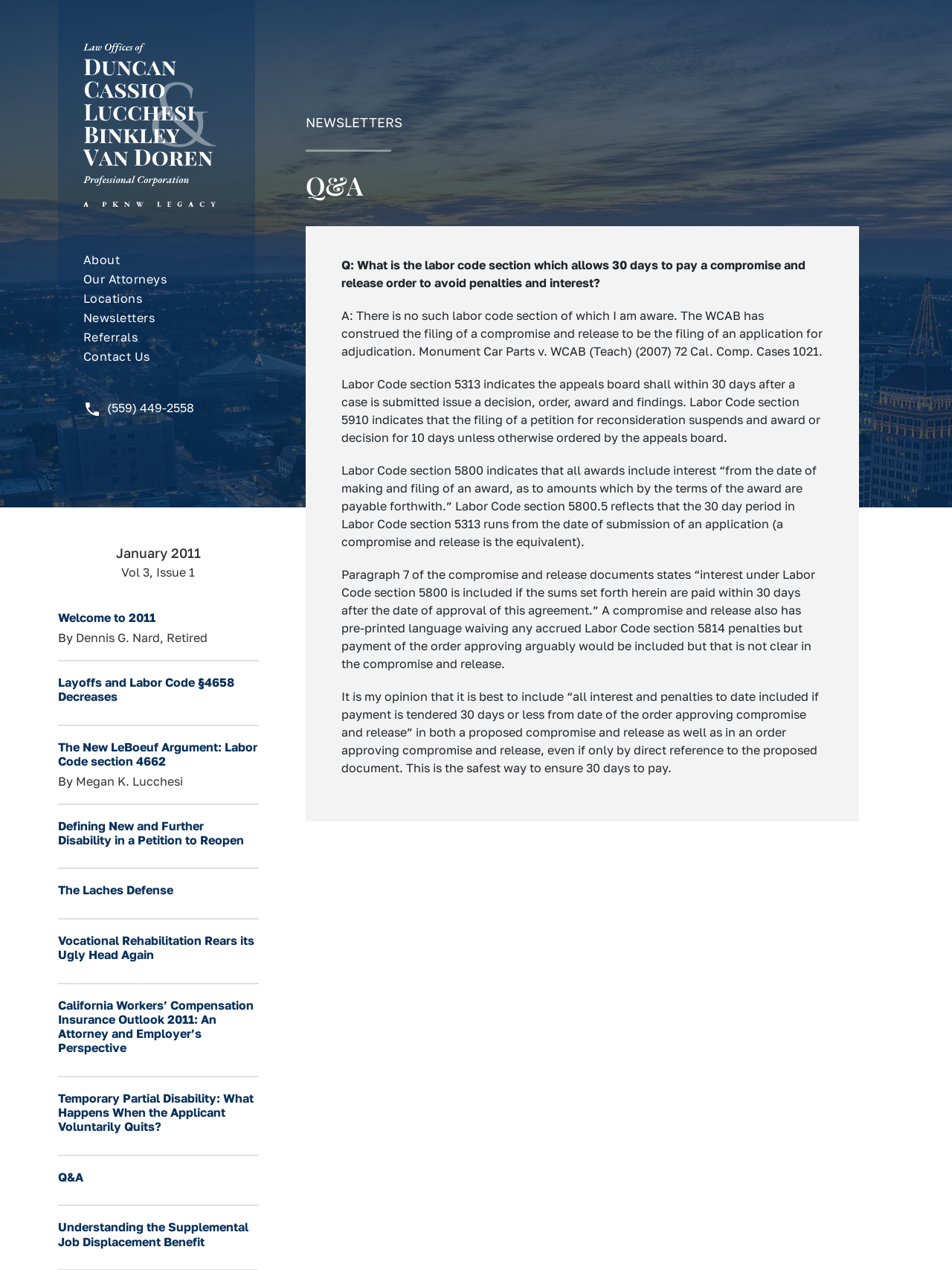Identify the bounding box coordinates of the clickable section necessary to follow the following instruction: "Click on 'Q&A'". The coordinates should be presented as four float numbers from 0 to 1, i.e., [left, top, right, bottom].

[0.321, 0.134, 0.902, 0.158]